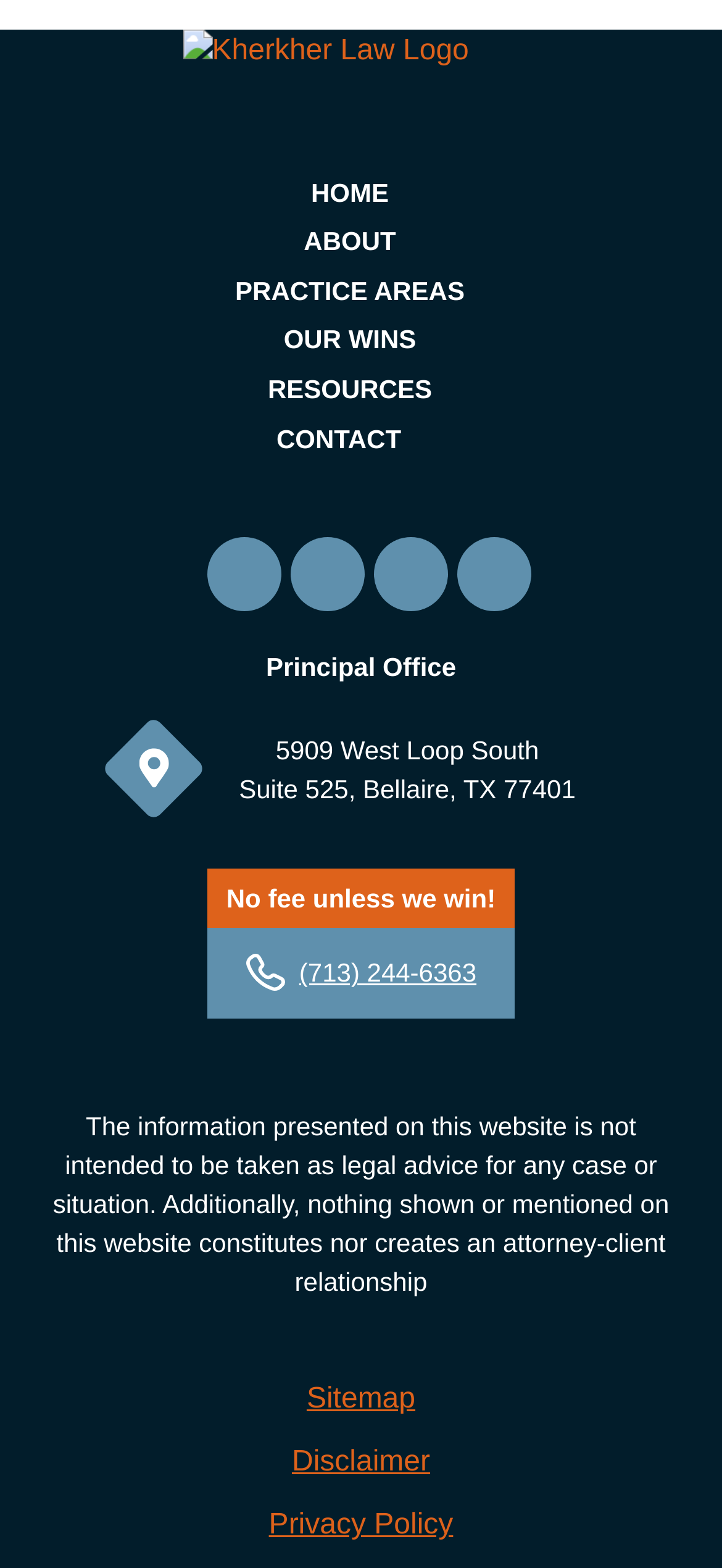Please find the bounding box coordinates of the element that you should click to achieve the following instruction: "View Sitemap". The coordinates should be presented as four float numbers between 0 and 1: [left, top, right, bottom].

[0.062, 0.879, 0.938, 0.908]